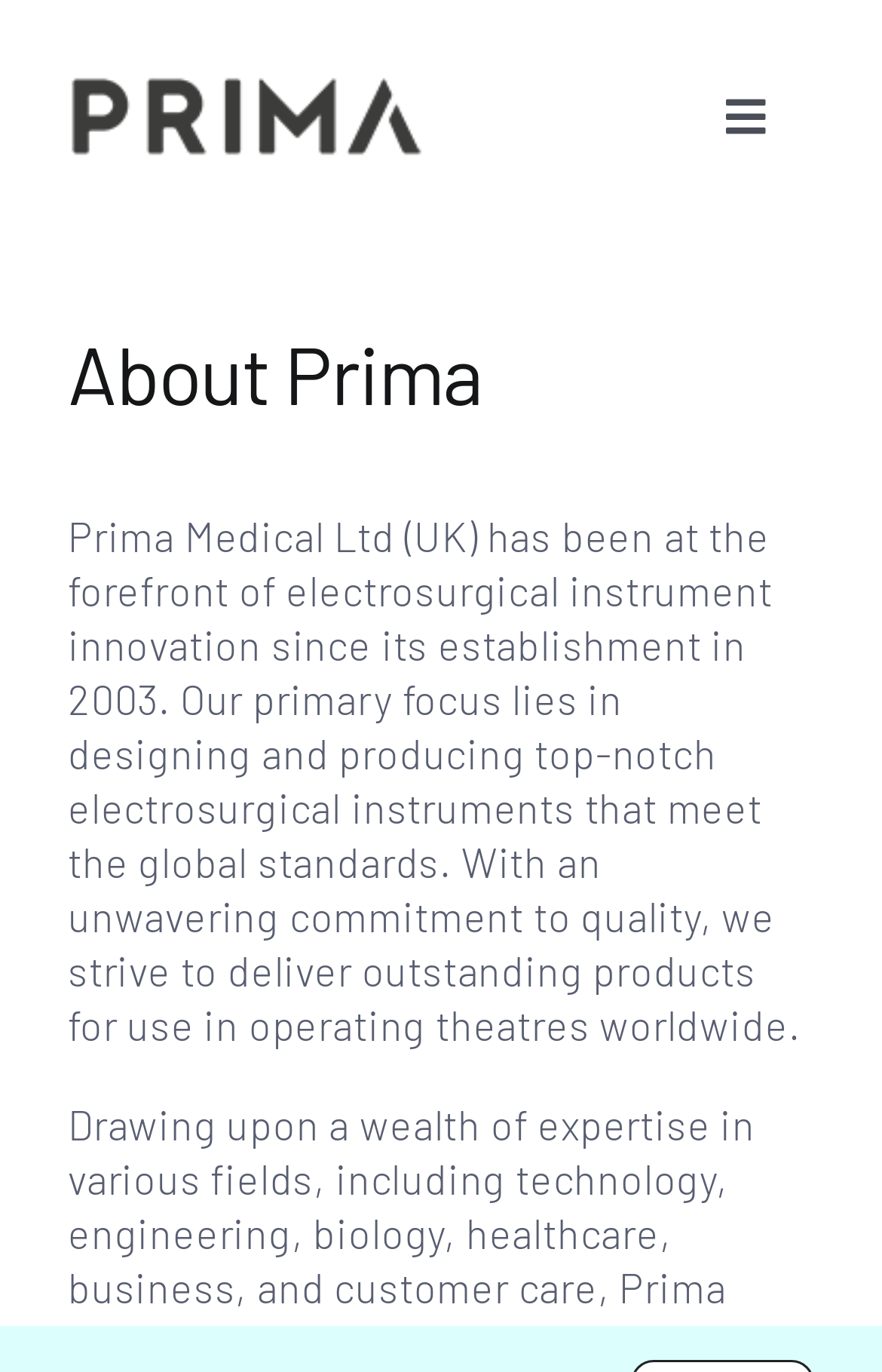Identify the bounding box for the element characterized by the following description: "Company".

[0.0, 0.19, 1.0, 0.256]